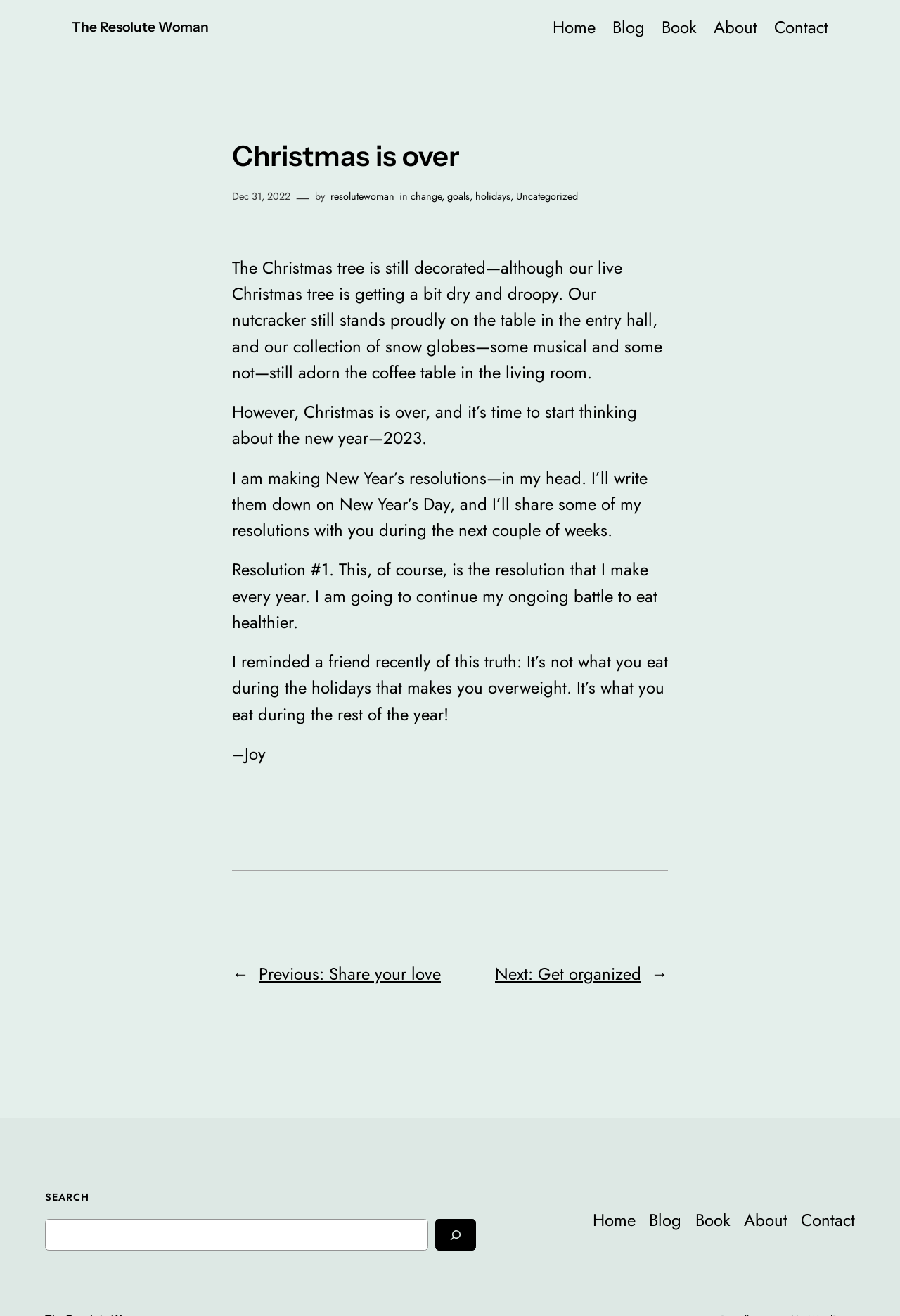What is the current state of the Christmas tree?
Answer the question with a thorough and detailed explanation.

The text states 'Our live Christmas tree is getting a bit dry and droopy.' This suggests that the current state of the Christmas tree is dry and droopy.